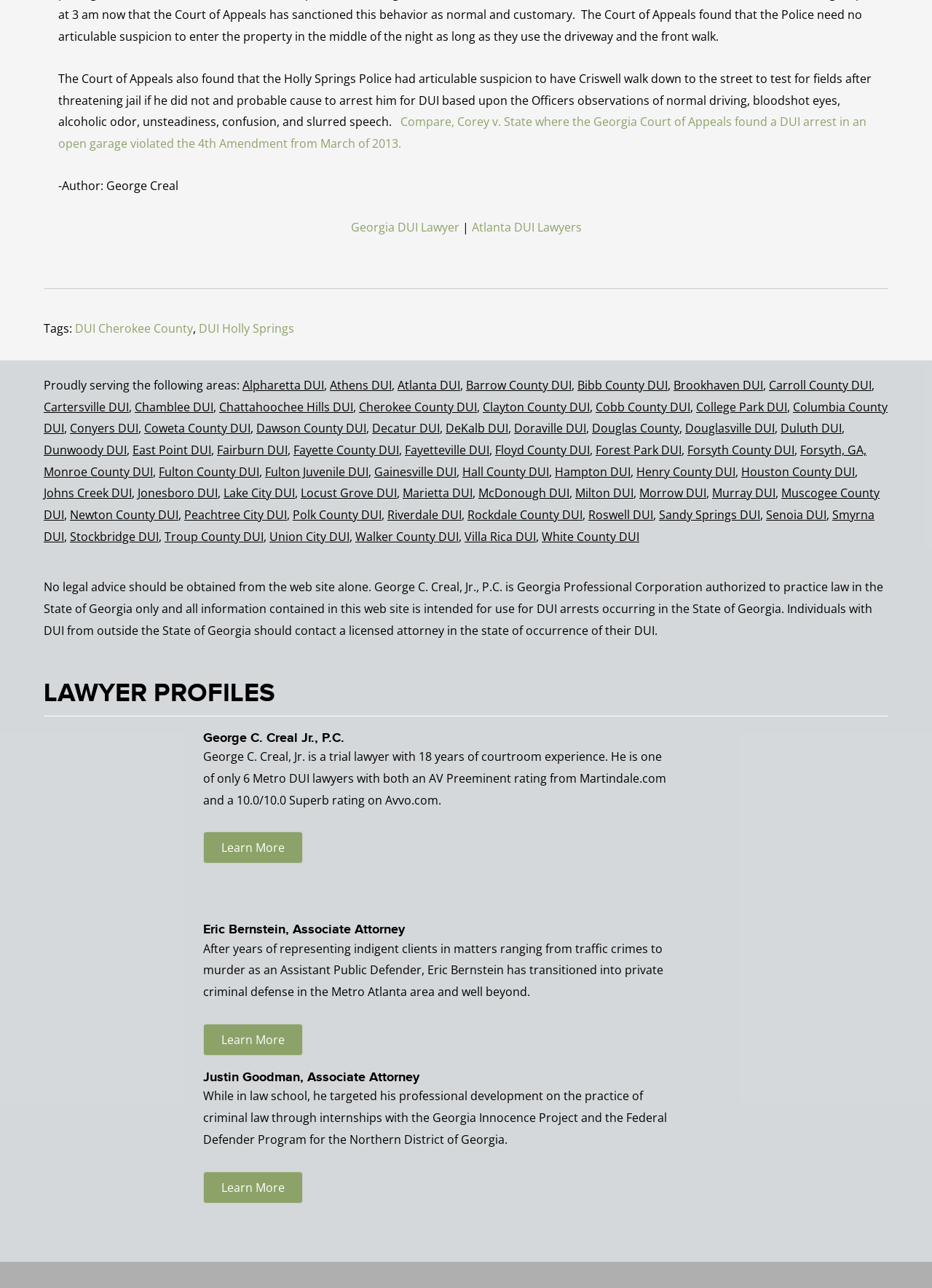Determine the bounding box coordinates for the region that must be clicked to execute the following instruction: "Navigate to the menu".

[0.047, 0.291, 0.953, 0.425]